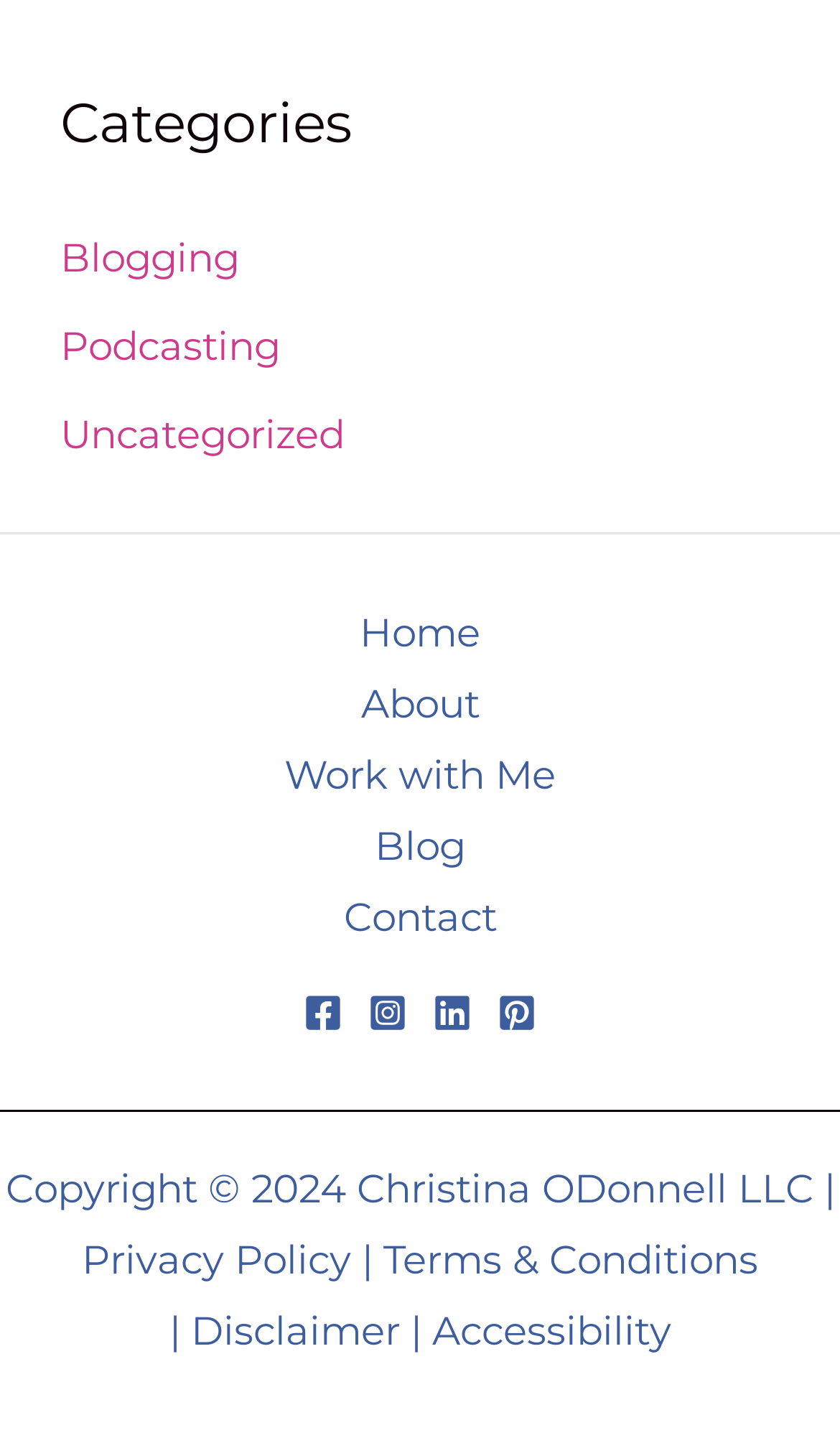What is the main category of the blog?
Answer the question with a single word or phrase by looking at the picture.

Blogging